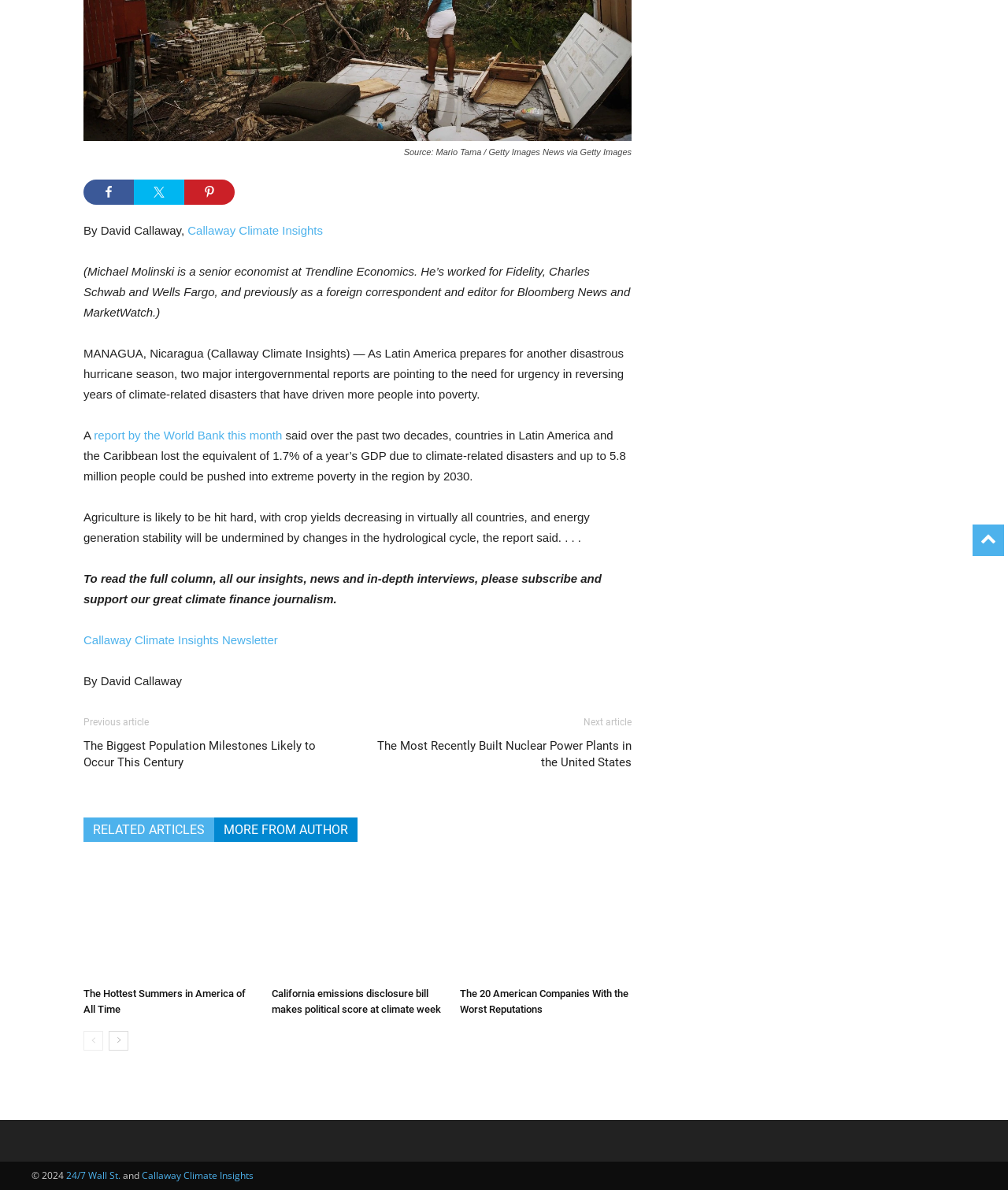Please find the bounding box for the following UI element description. Provide the coordinates in (top-left x, top-left y, bottom-right x, bottom-right y) format, with values between 0 and 1: 24/7 Wall St.

[0.066, 0.982, 0.12, 0.994]